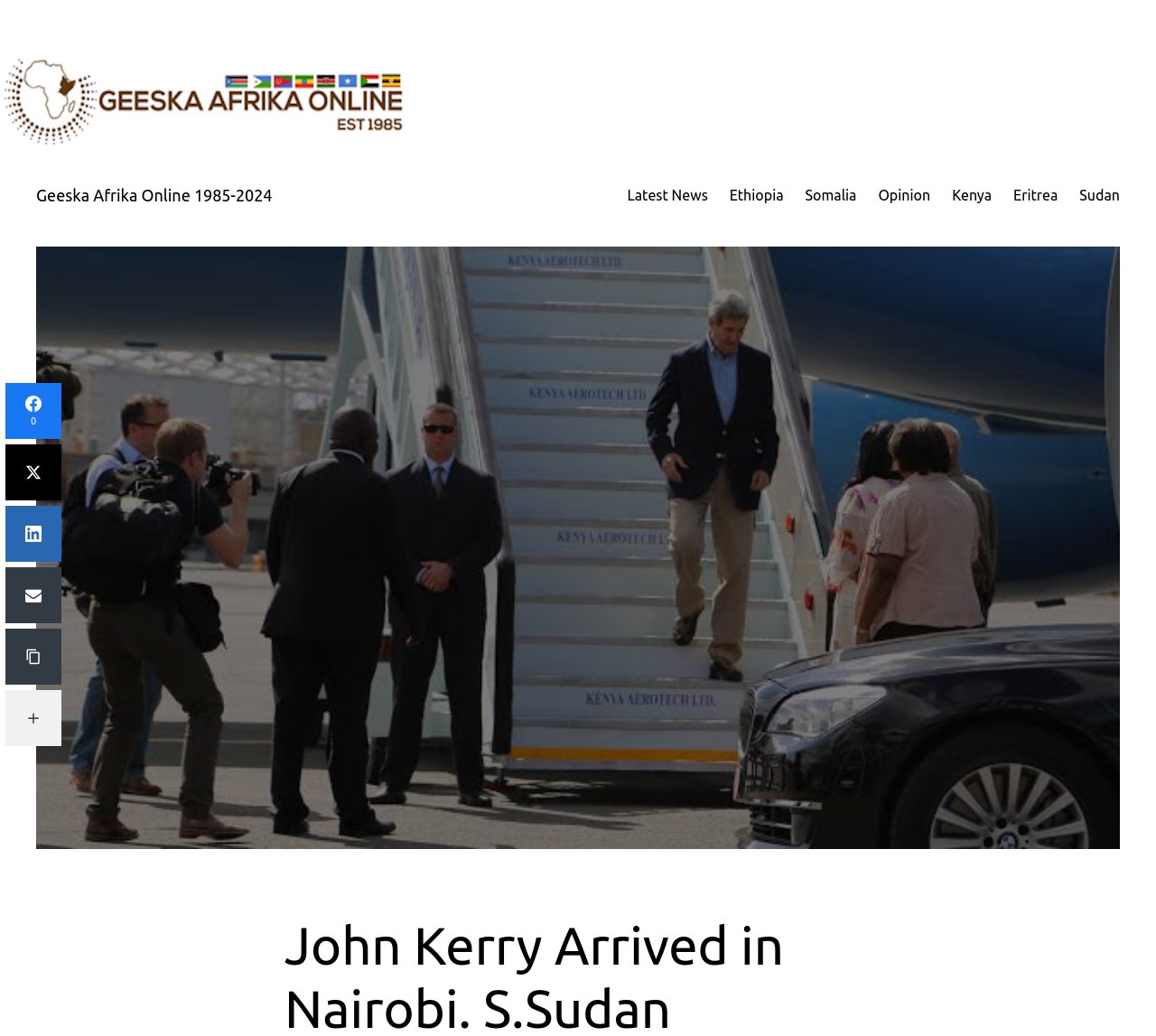Extract the main title from the webpage and generate its text.

John Kerry Arrived in Nairobi. S.Sudan Violence & Somalia Elections on The Agenda